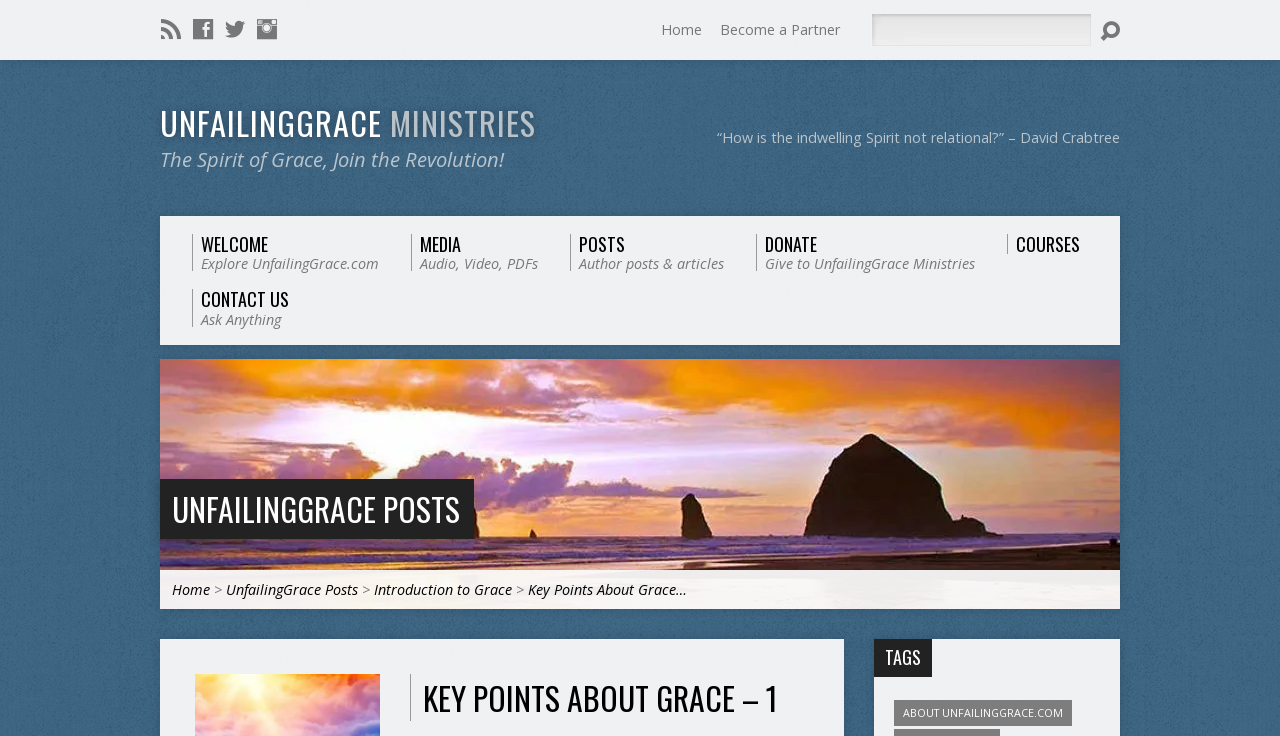How many main navigation links are there?
Look at the screenshot and provide an in-depth answer.

I counted the main navigation links on the webpage, which are 'Home', 'Become a Partner', 'MEDIA', 'POSTS', and 'COURSES', and found that there are 5 links in total.